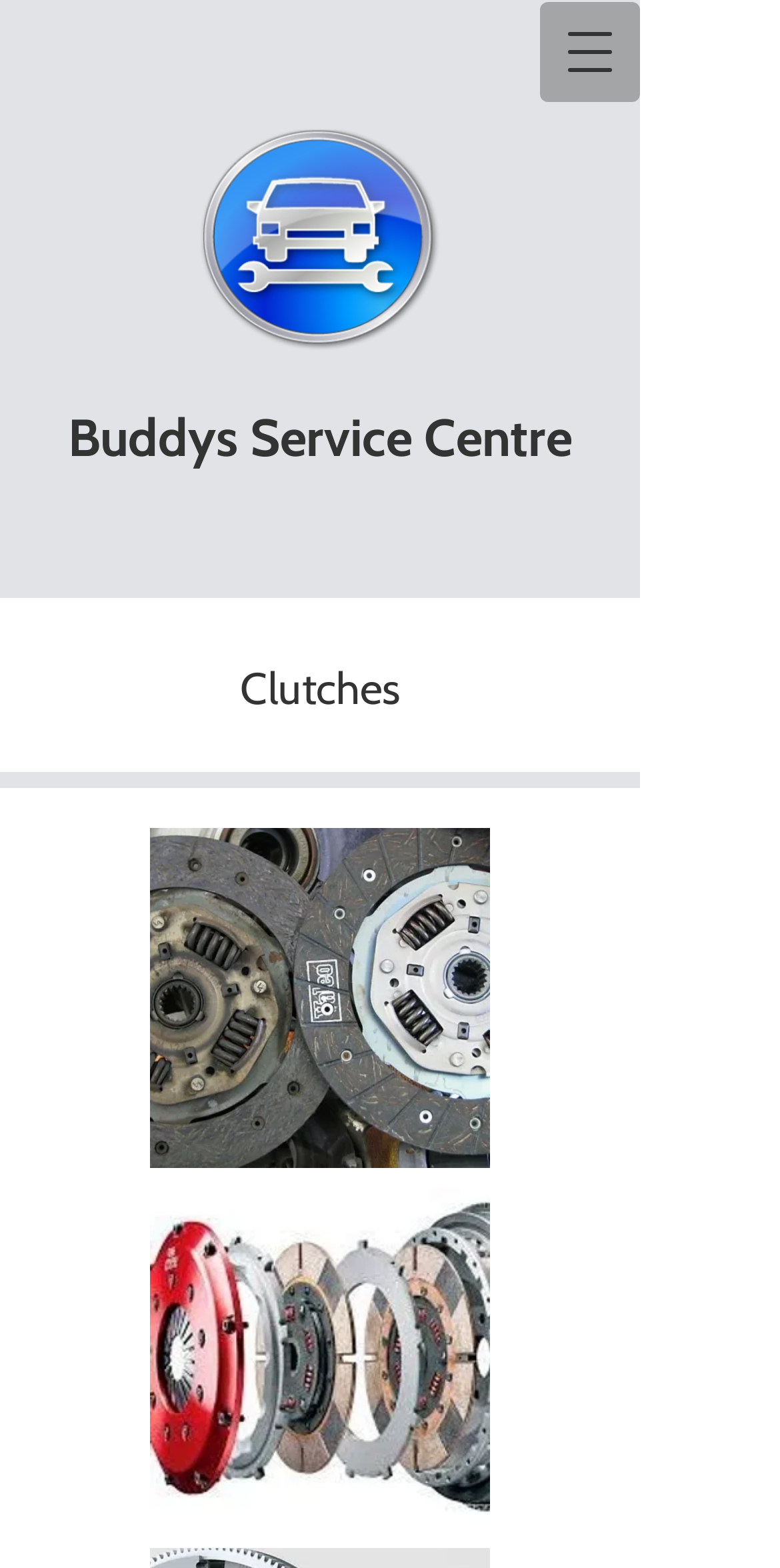What is the purpose of the button at the top right?
Based on the screenshot, provide a one-word or short-phrase response.

Open navigation menu